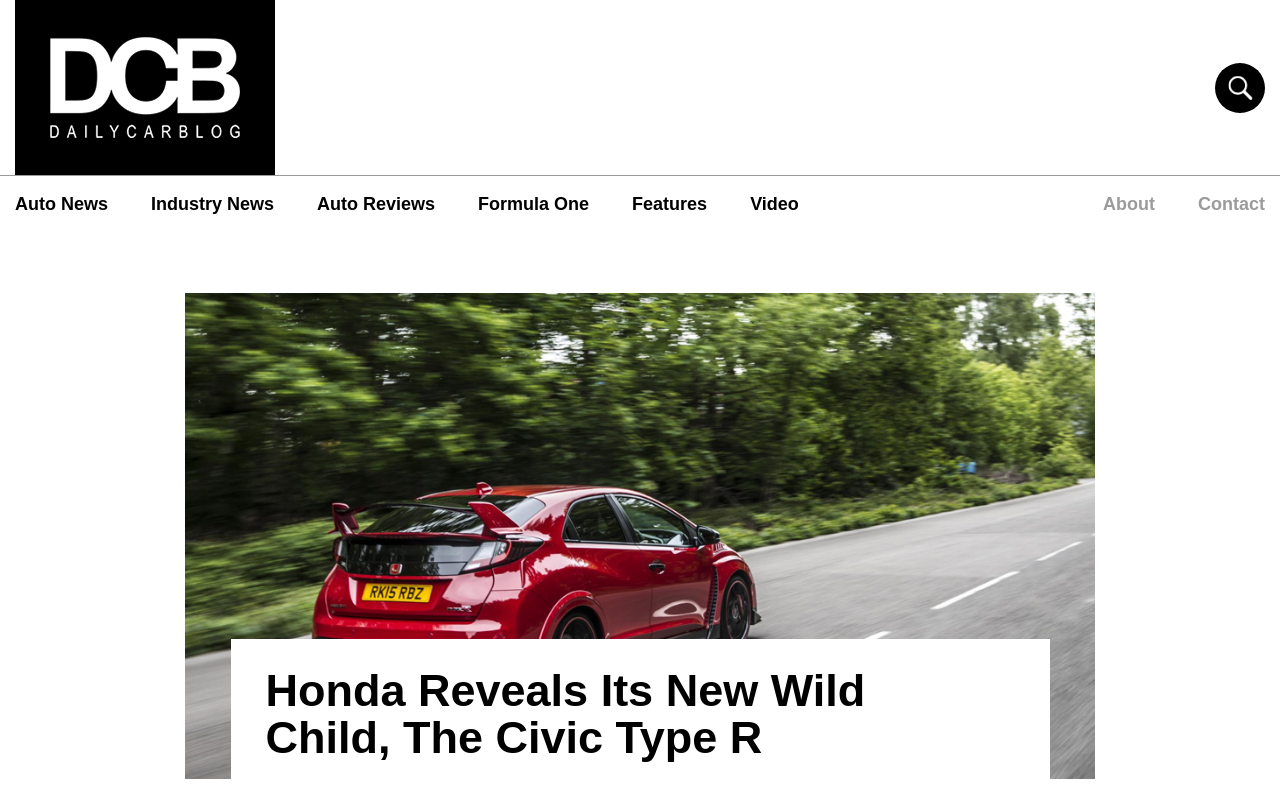Provide your answer to the question using just one word or phrase: Is there a contact page on the webpage?

Yes